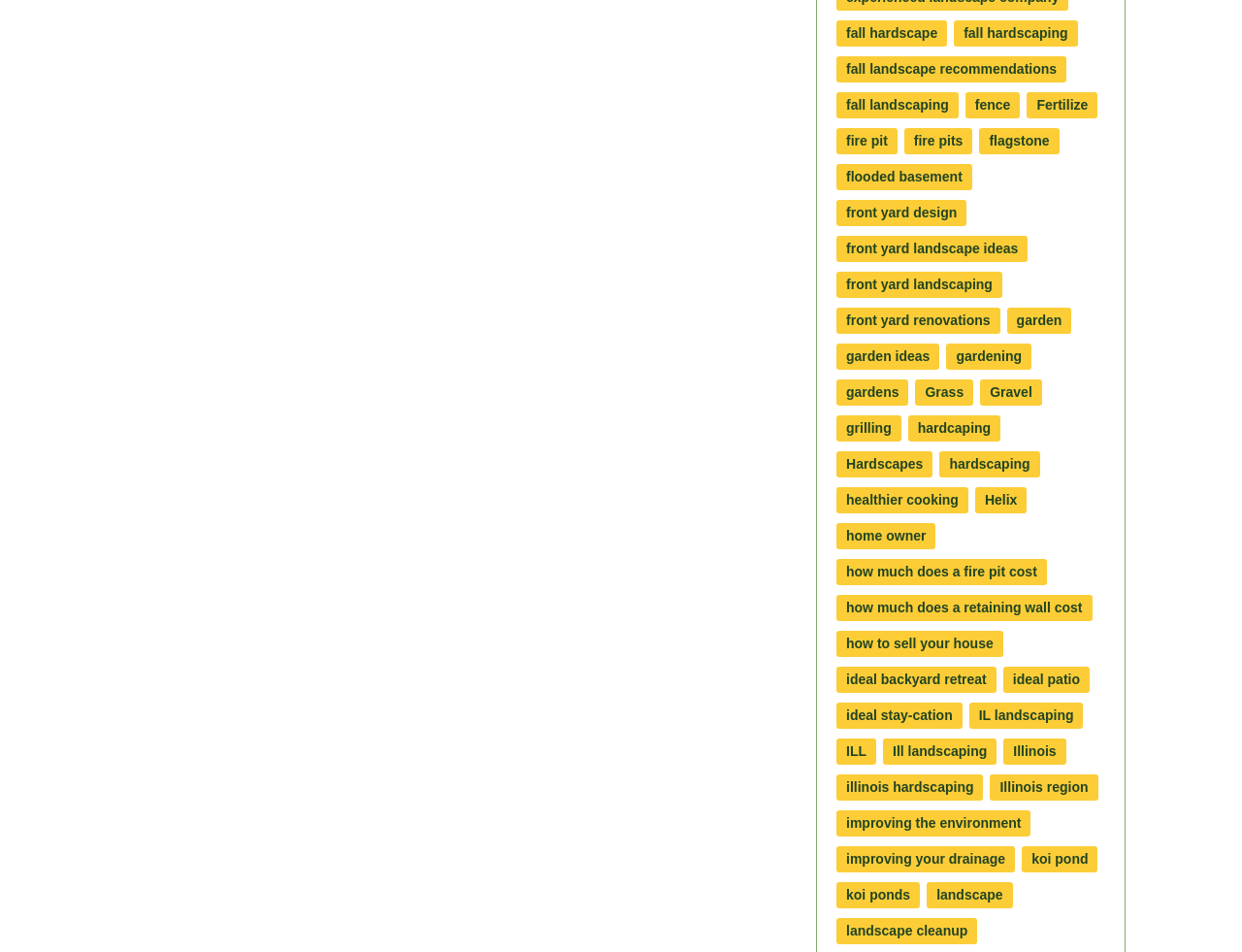Predict the bounding box of the UI element that fits this description: "fence".

[0.777, 0.097, 0.821, 0.124]